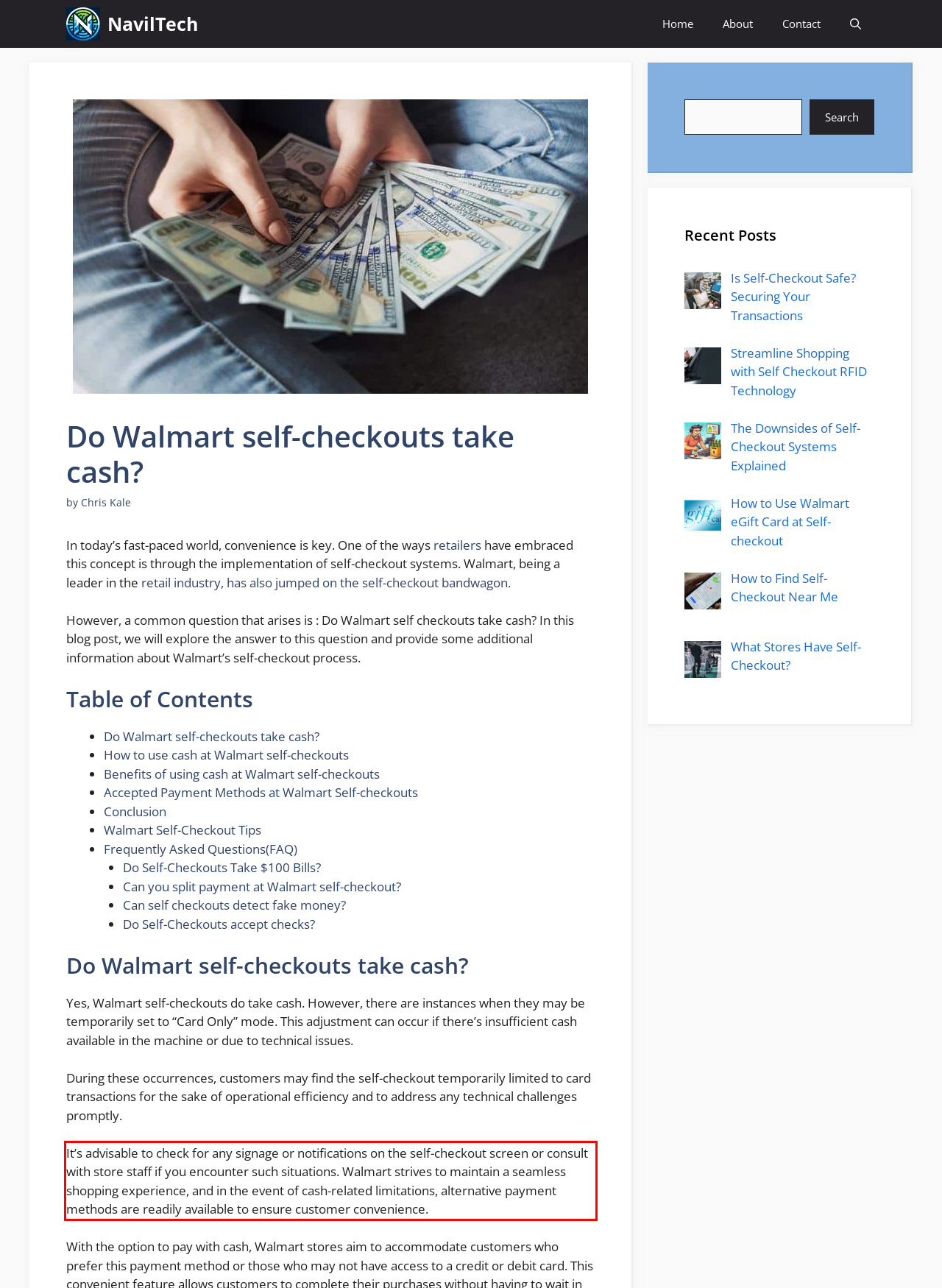Please look at the webpage screenshot and extract the text enclosed by the red bounding box.

It’s advisable to check for any signage or notifications on the self-checkout screen or consult with store staff if you encounter such situations. Walmart strives to maintain a seamless shopping experience, and in the event of cash-related limitations, alternative payment methods are readily available to ensure customer convenience.